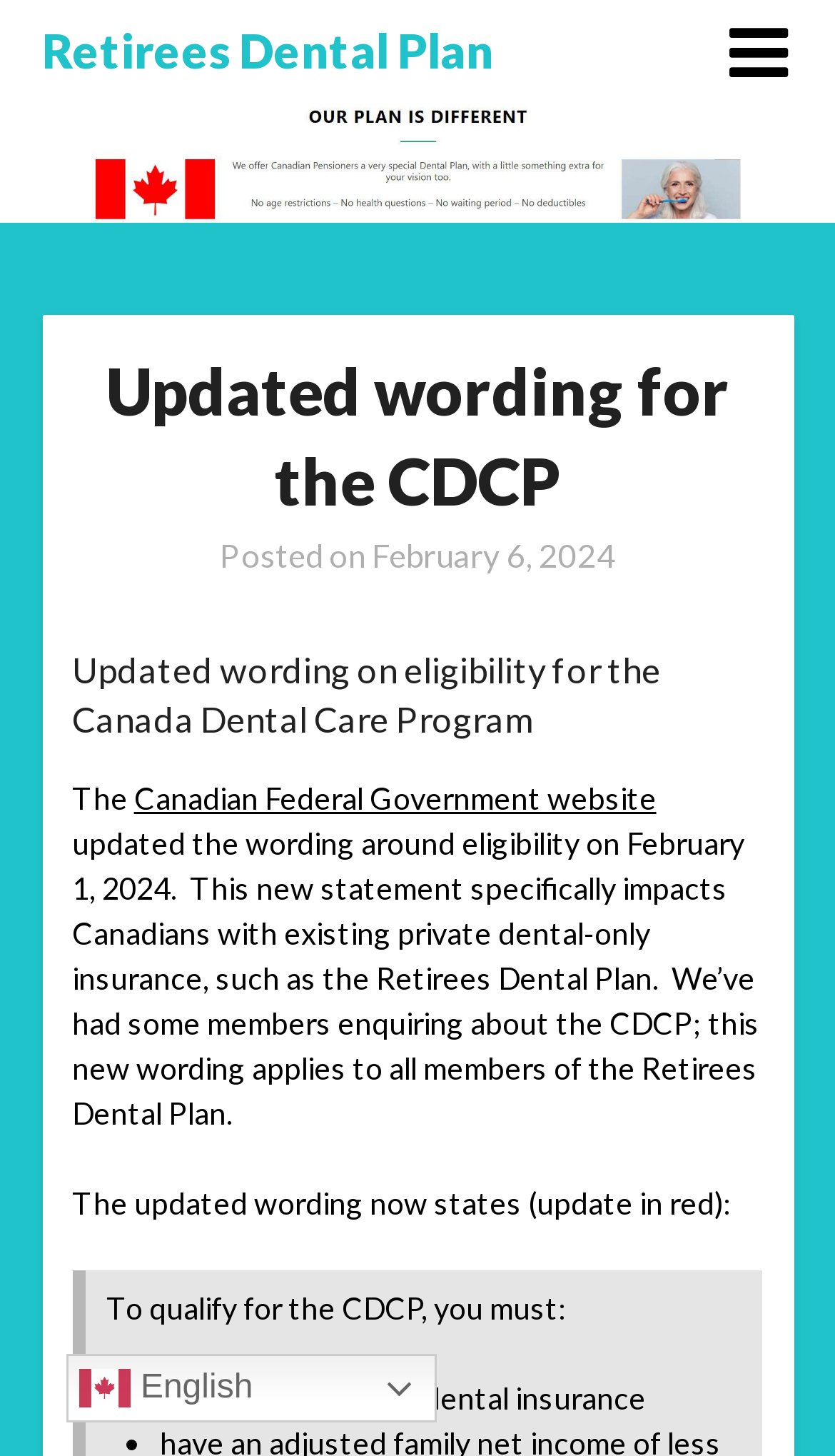Please find and generate the text of the main header of the webpage.

Updated wording for the CDCP